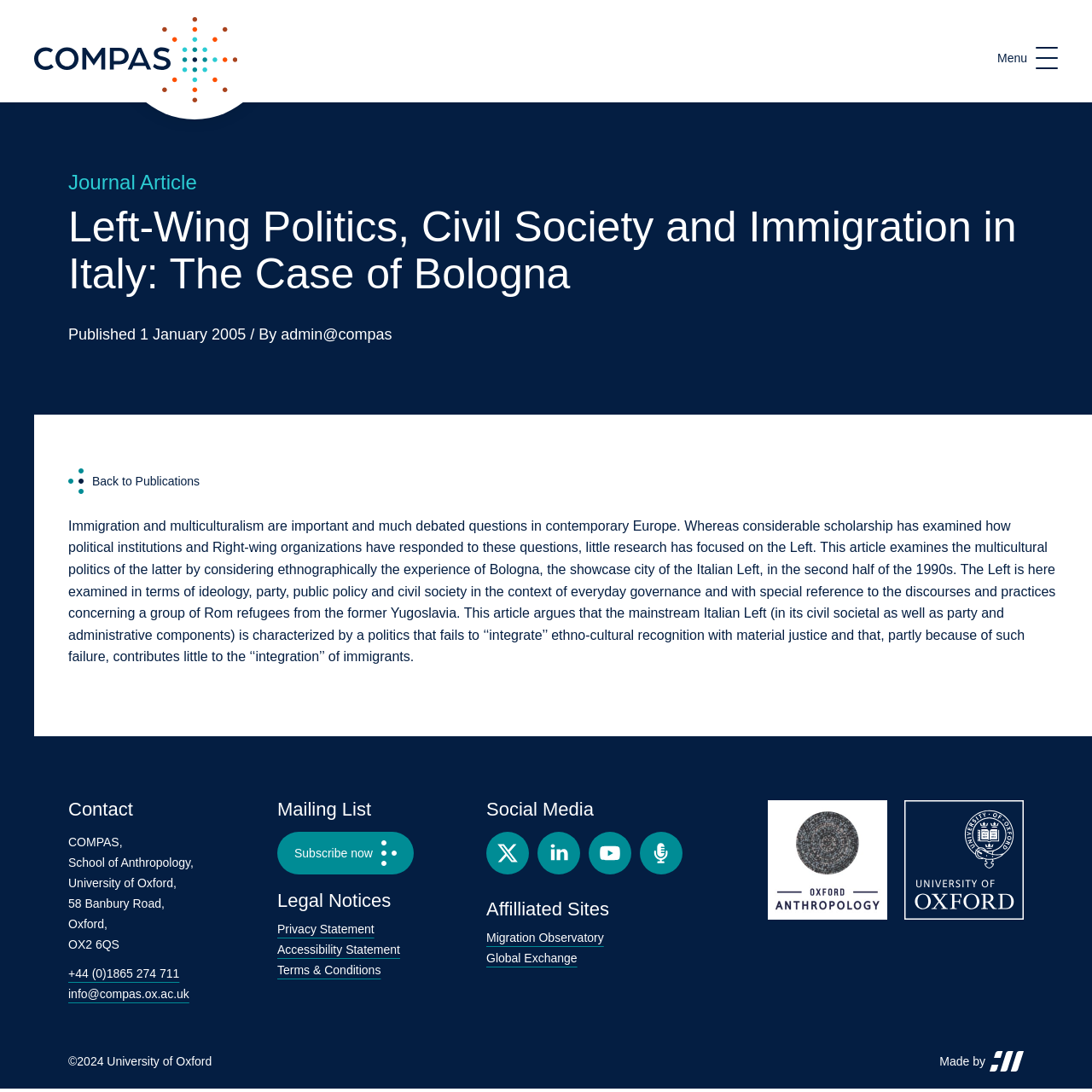Give a one-word or phrase response to the following question: What is the copyright year of the webpage?

2024